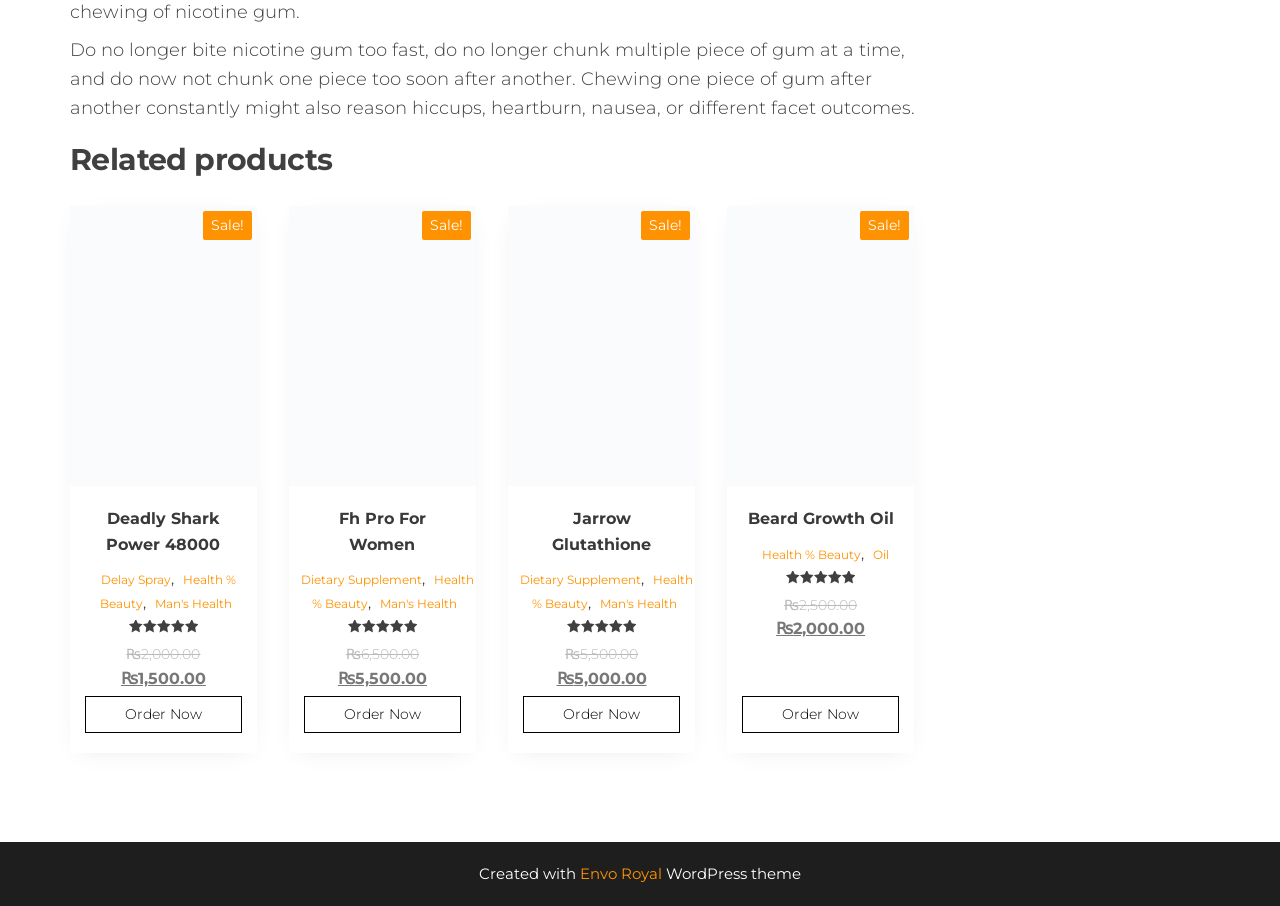Respond with a single word or short phrase to the following question: 
What is the rating of the products?

5.00 out of 5